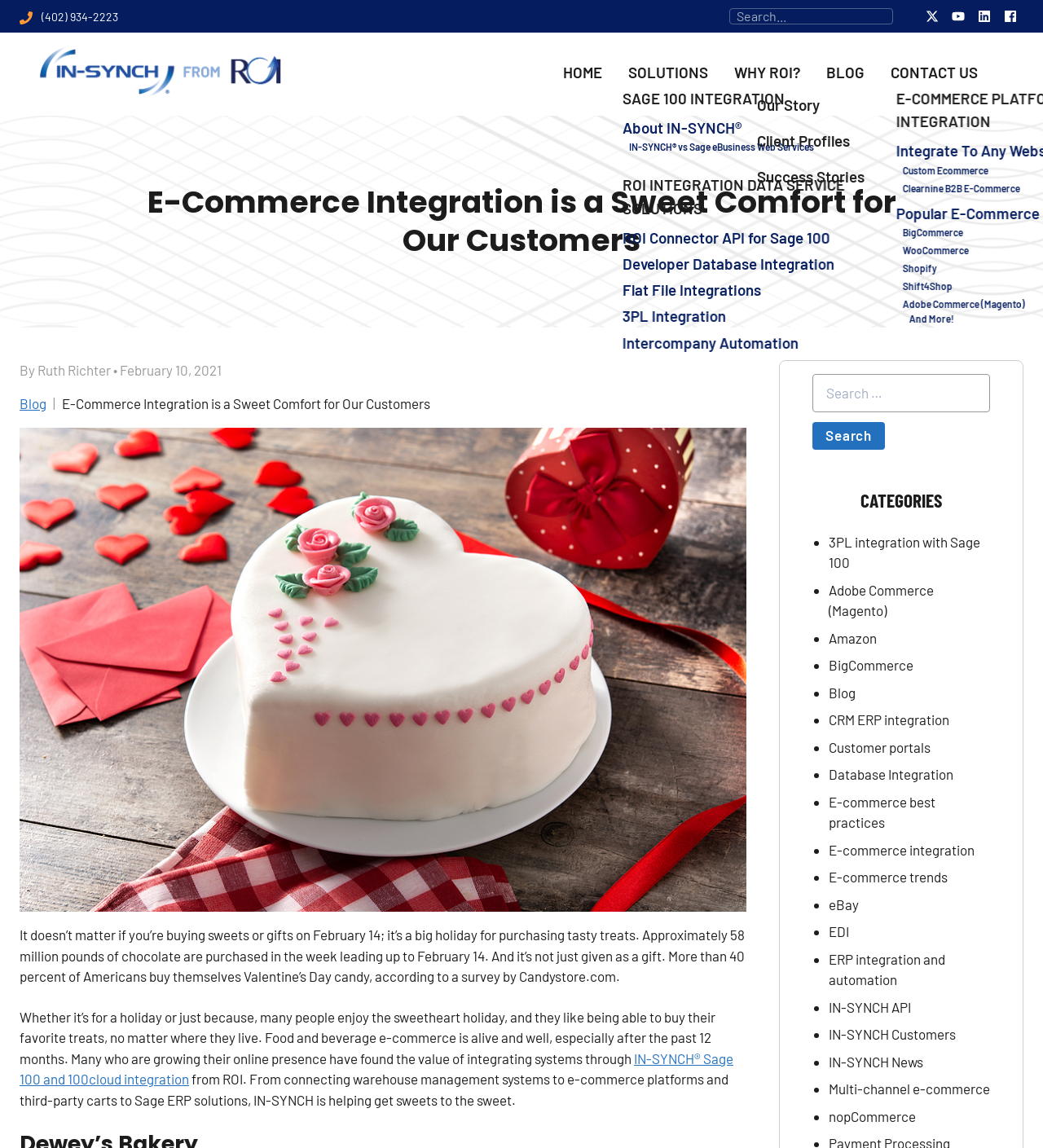Please identify the bounding box coordinates of the element that needs to be clicked to execute the following command: "Click on Twitter". Provide the bounding box using four float numbers between 0 and 1, formatted as [left, top, right, bottom].

[0.881, 0.009, 0.906, 0.02]